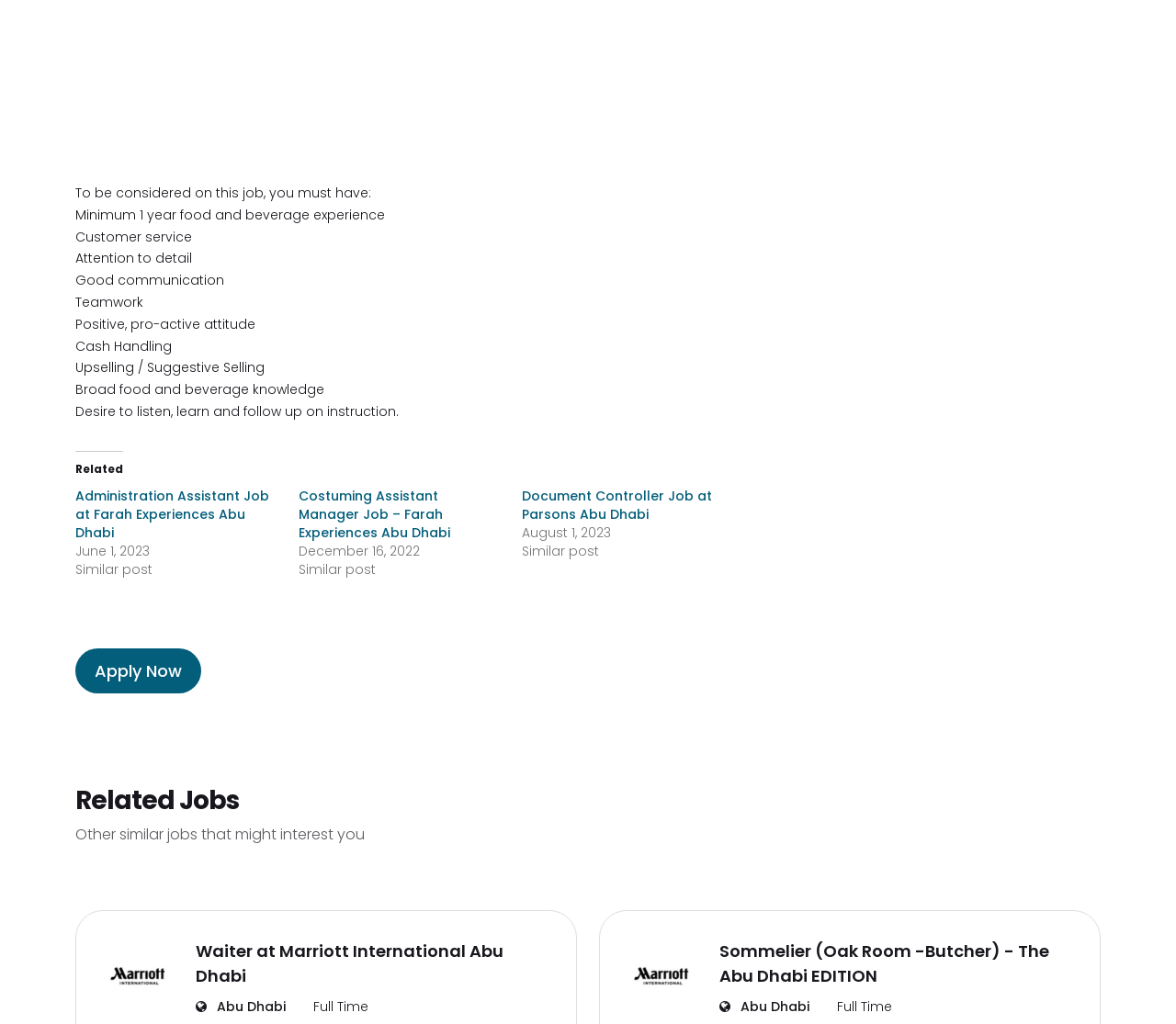Using the image as a reference, answer the following question in as much detail as possible:
What is the job title?

The webpage does not explicitly mention the job title, but it lists the required skills and qualifications for the job.